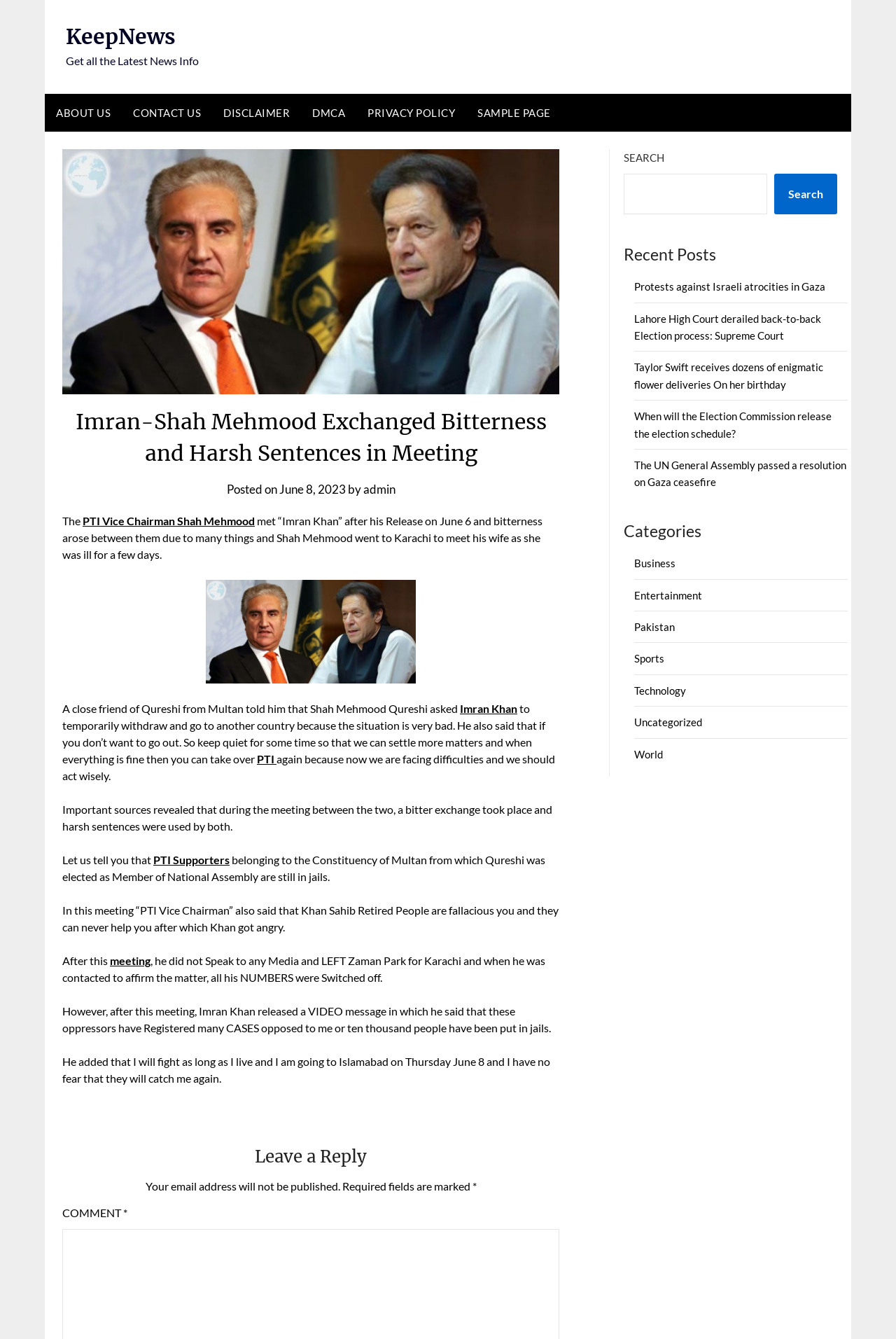For the given element description PTI Vice Chairman Shah Mehmood, determine the bounding box coordinates of the UI element. The coordinates should follow the format (top-left x, top-left y, bottom-right x, bottom-right y) and be within the range of 0 to 1.

[0.092, 0.384, 0.284, 0.394]